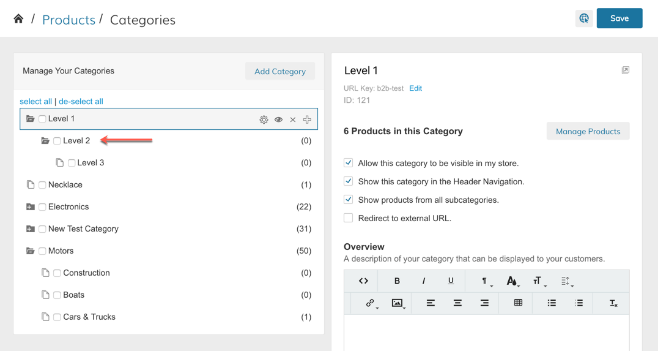What is the function of the edit options in the overview description section?
Please provide a single word or phrase as the answer based on the screenshot.

Text formatting